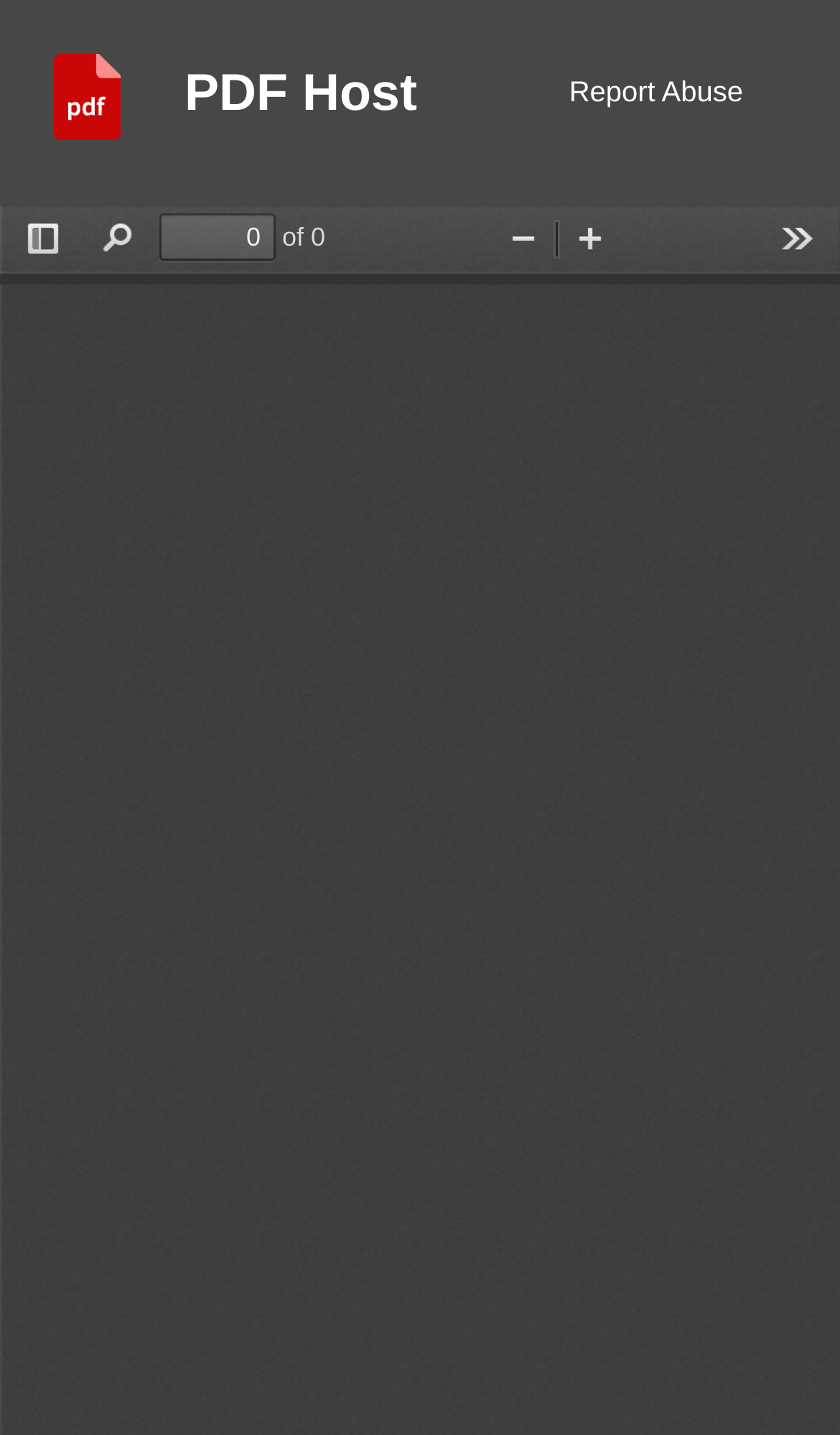Locate the bounding box coordinates of the clickable area needed to fulfill the instruction: "zoom out".

[0.581, 0.147, 0.663, 0.185]